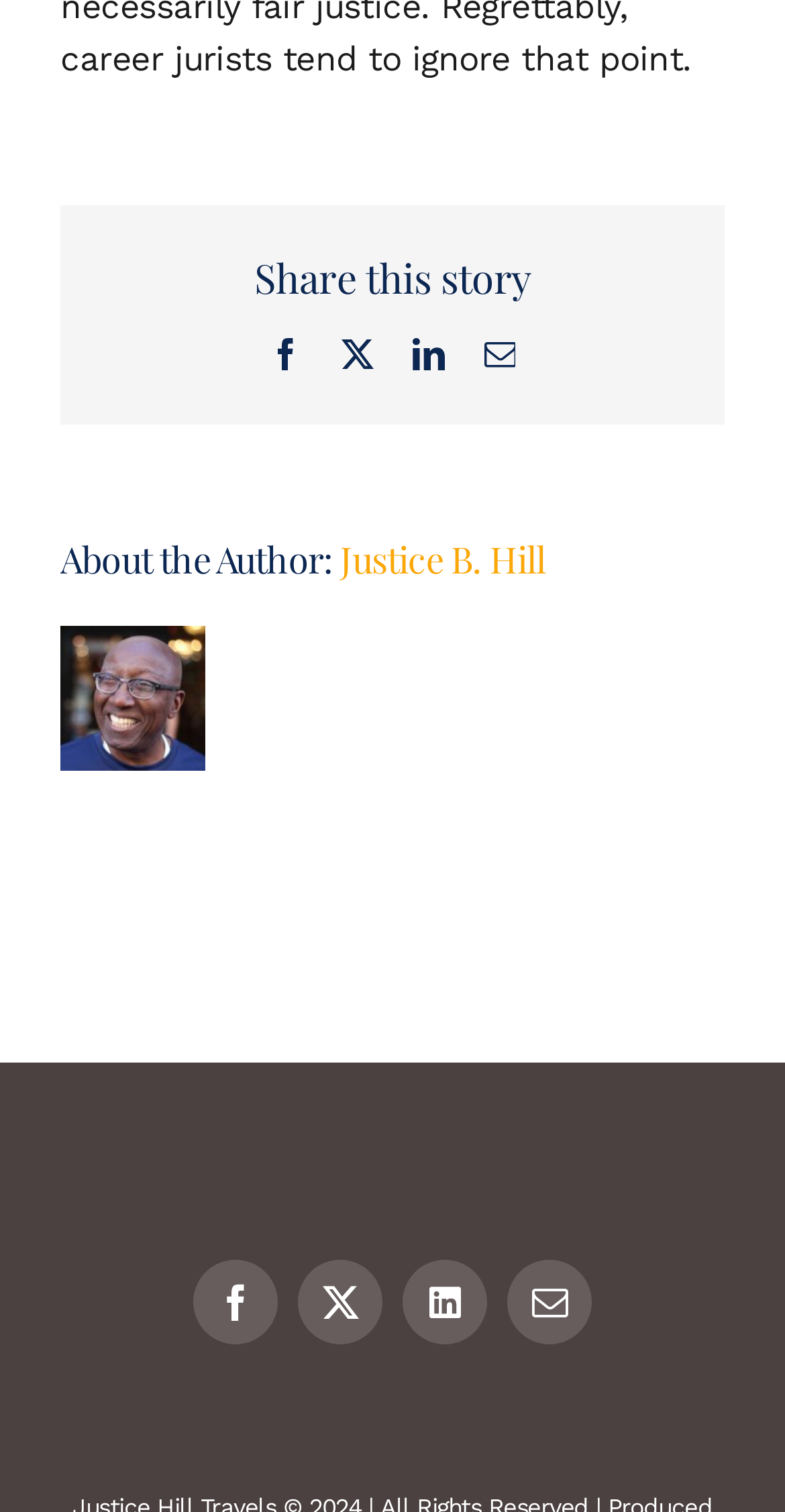Locate the bounding box coordinates of the element I should click to achieve the following instruction: "View the author's profile".

[0.434, 0.353, 0.695, 0.385]